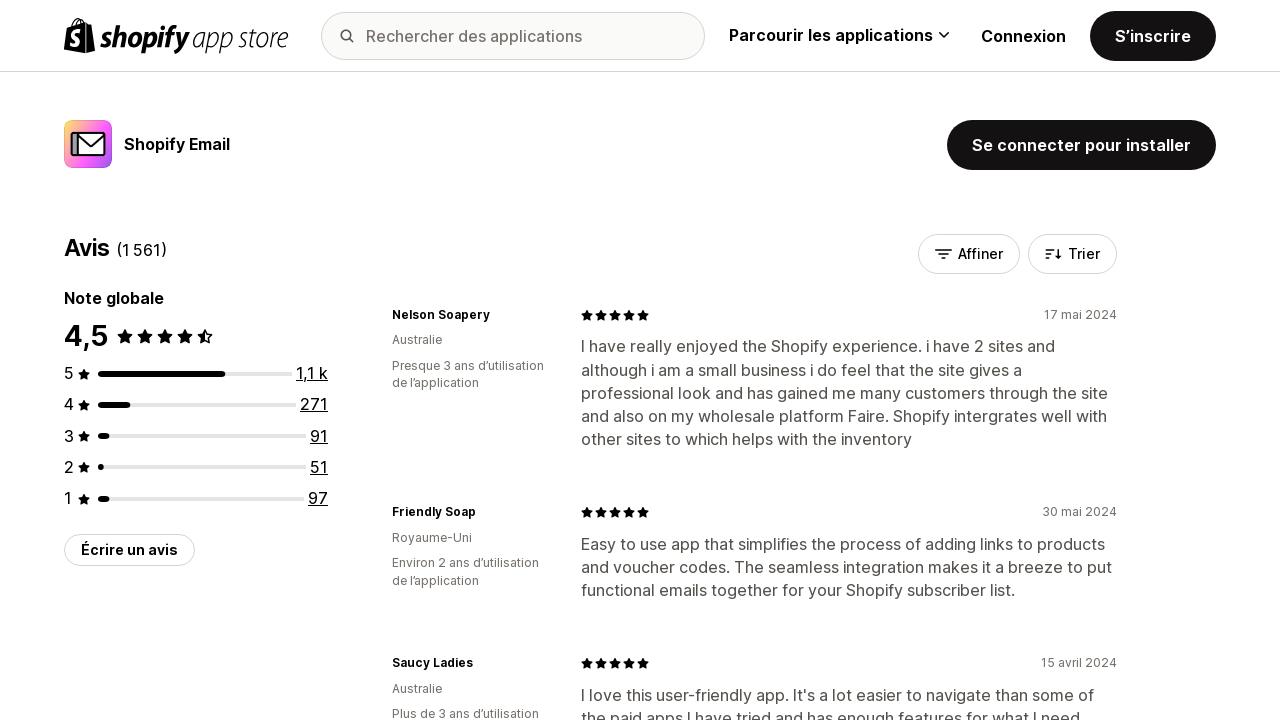What is the country of Friendly Soap?
Please interpret the details in the image and answer the question thoroughly.

Friendly Soap's review can be found in the section with the text 'Easy to use app that simplifies the process...'. The country is indicated by the text 'Royaume-Uni' below the review.